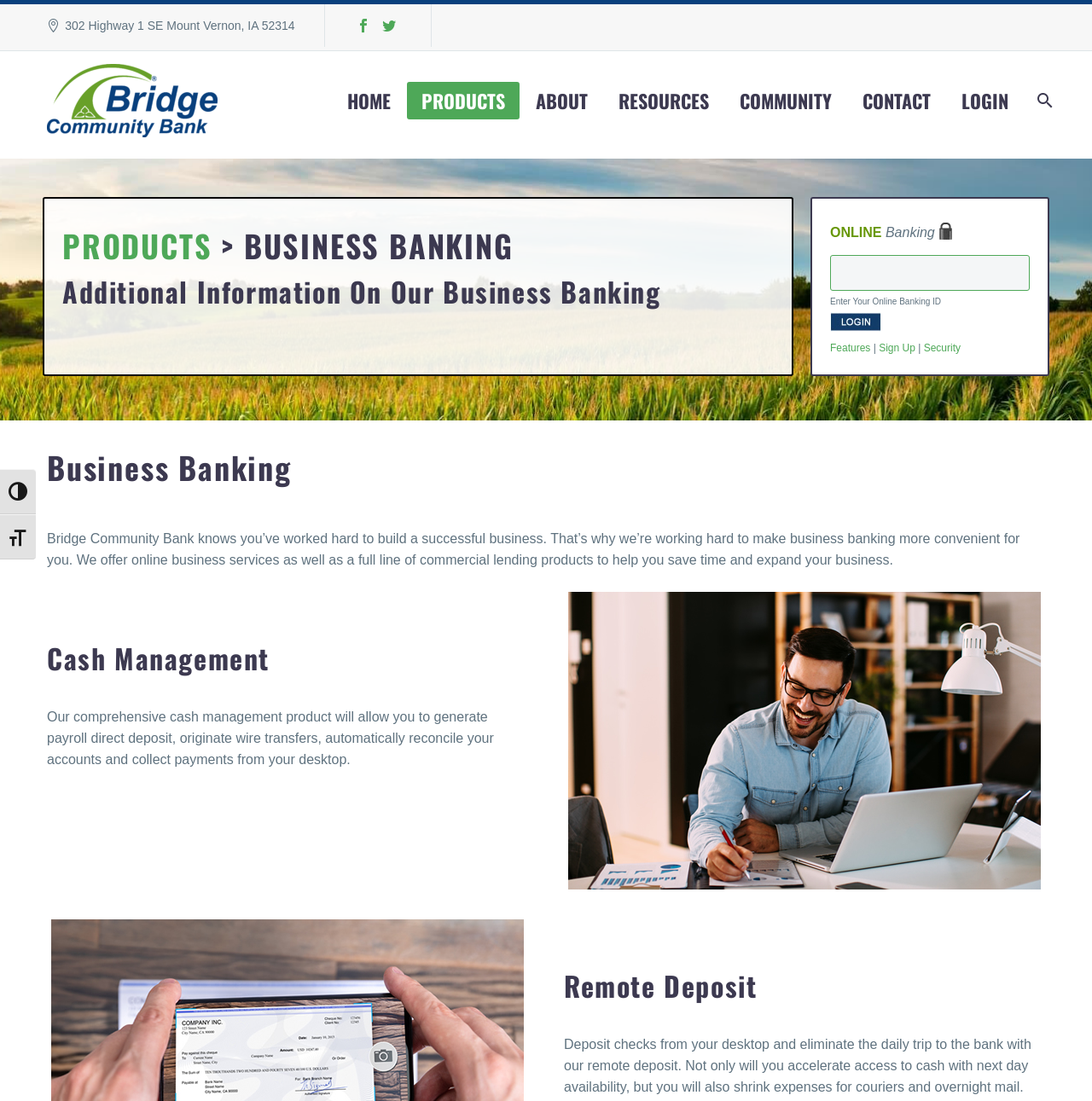Please specify the bounding box coordinates of the clickable region necessary for completing the following instruction: "Learn about Cash Management". The coordinates must consist of four float numbers between 0 and 1, i.e., [left, top, right, bottom].

[0.043, 0.584, 0.484, 0.612]